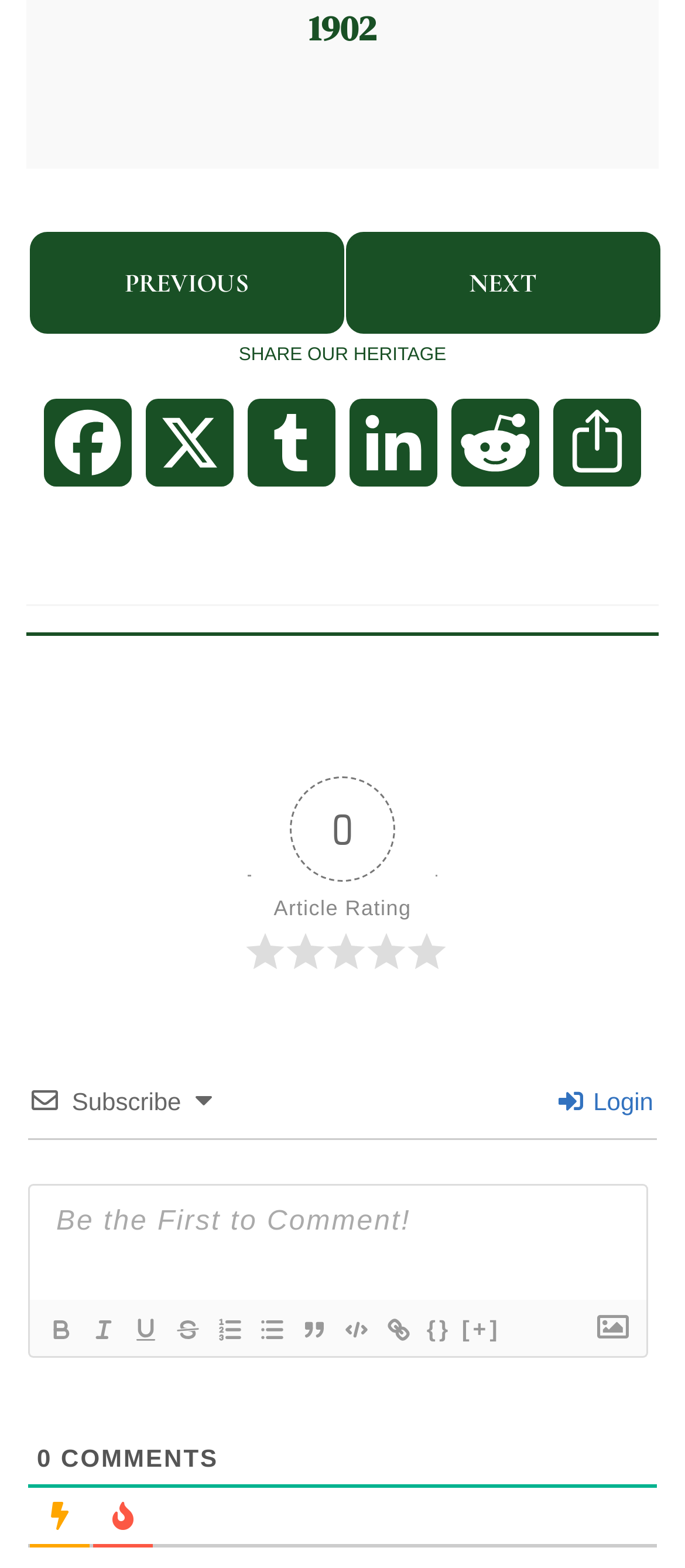Using the details in the image, give a detailed response to the question below:
How many social media links are there?

I counted the number of link elements with social media platform names, such as Facebook, X, Tumblr, LinkedIn, Reddit, and Share, and found a total of 6 links.